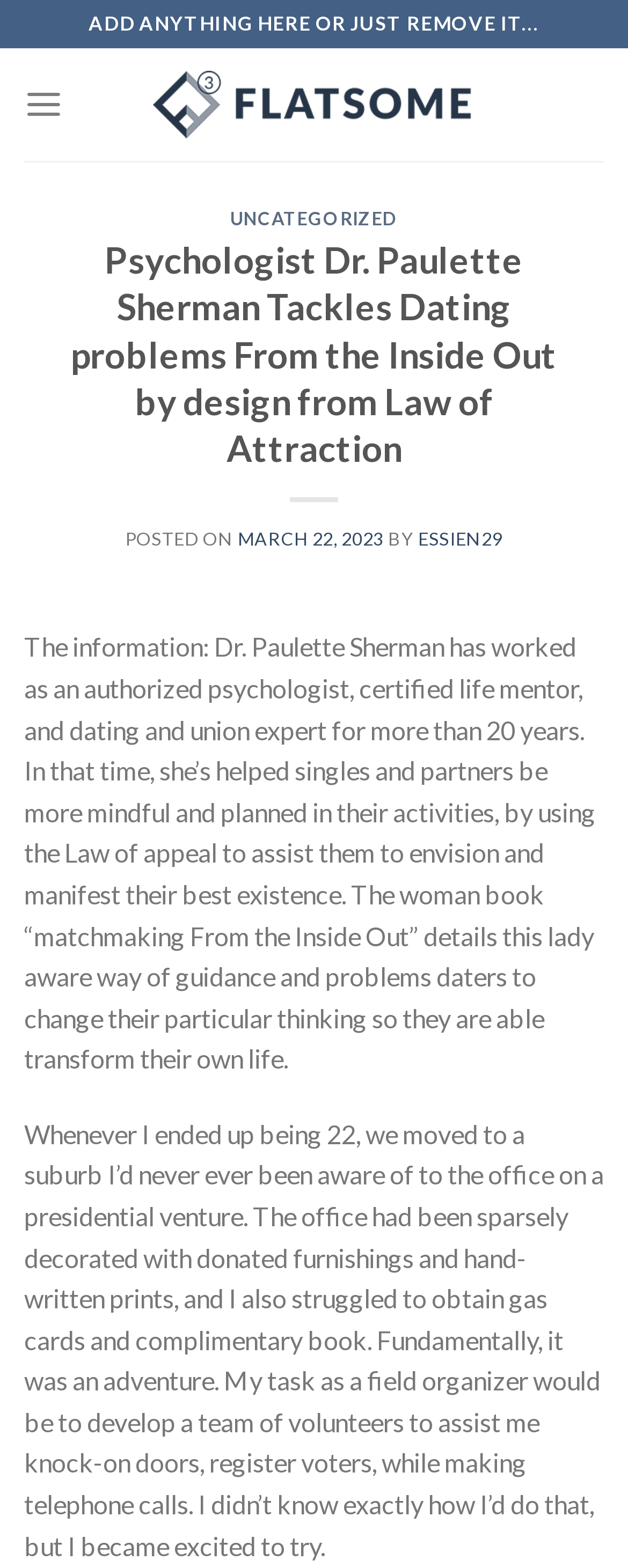Find and extract the text of the primary heading on the webpage.

Psychologist Dr. Paulette Sherman Tackles Dating problems From the Inside Out by design from Law of Attraction